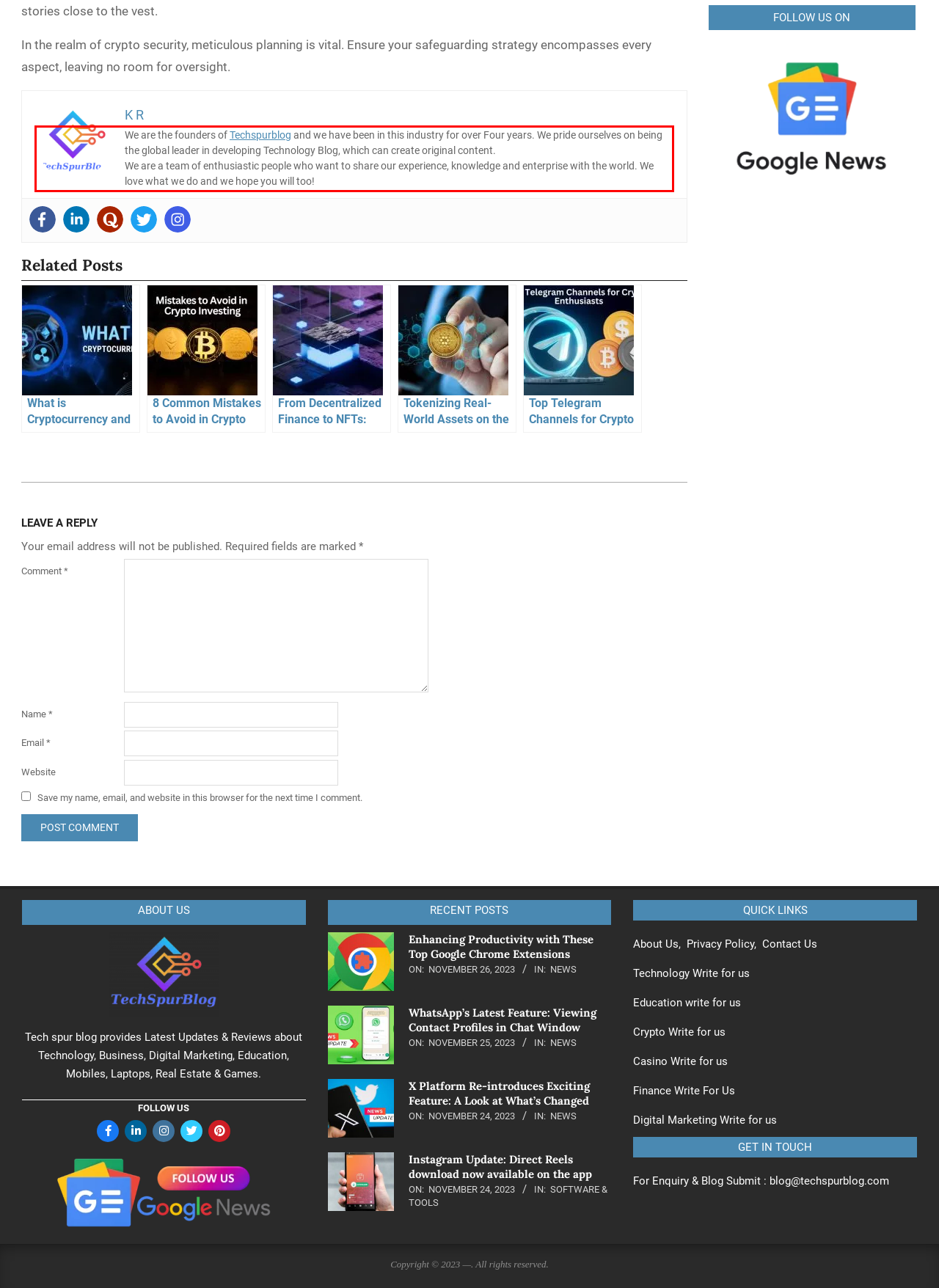You are given a screenshot with a red rectangle. Identify and extract the text within this red bounding box using OCR.

We are the founders of Techspurblog and we have been in this industry for over Four years. We pride ourselves on being the global leader in developing Technology Blog, which can create original content. We are a team of enthusiastic people who want to share our experience, knowledge and enterprise with the world. We love what we do and we hope you will too!